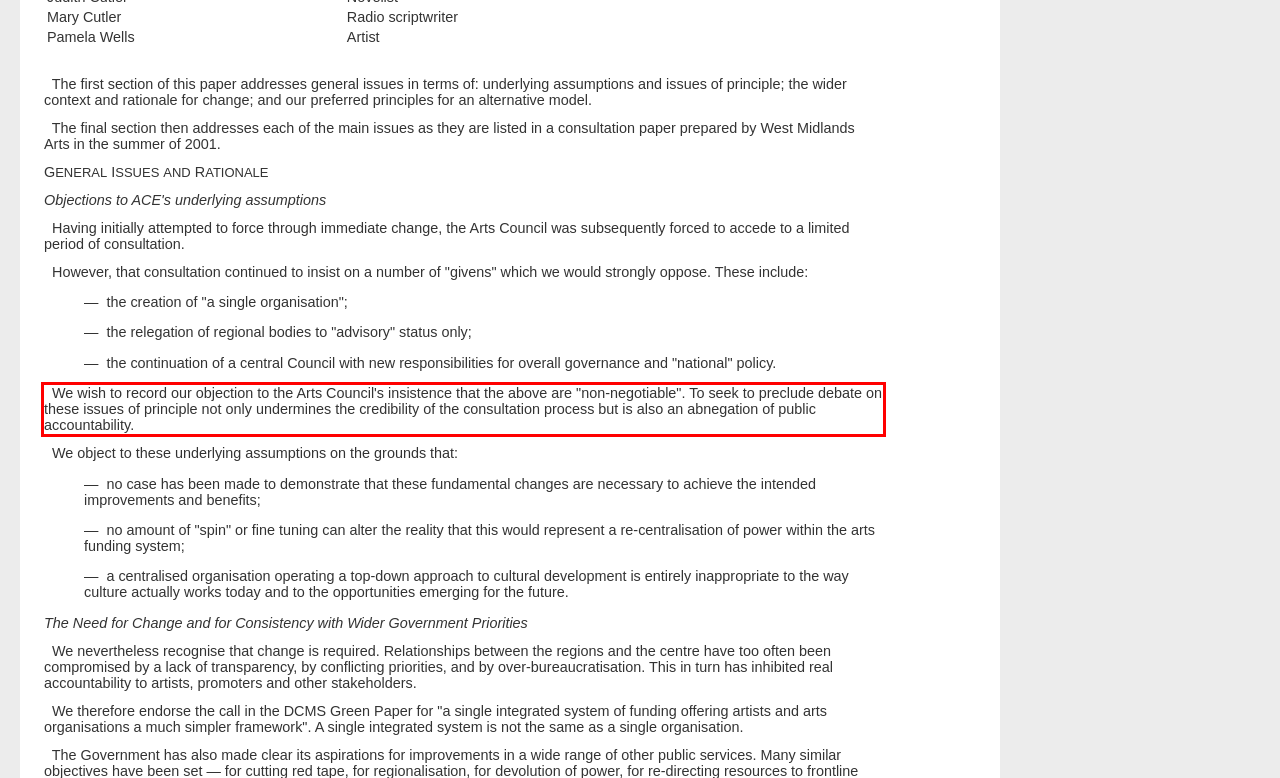Given the screenshot of the webpage, identify the red bounding box, and recognize the text content inside that red bounding box.

We wish to record our objection to the Arts Council's insistence that the above are "non-negotiable". To seek to preclude debate on these issues of principle not only undermines the credibility of the consultation process but is also an abnegation of public accountability.